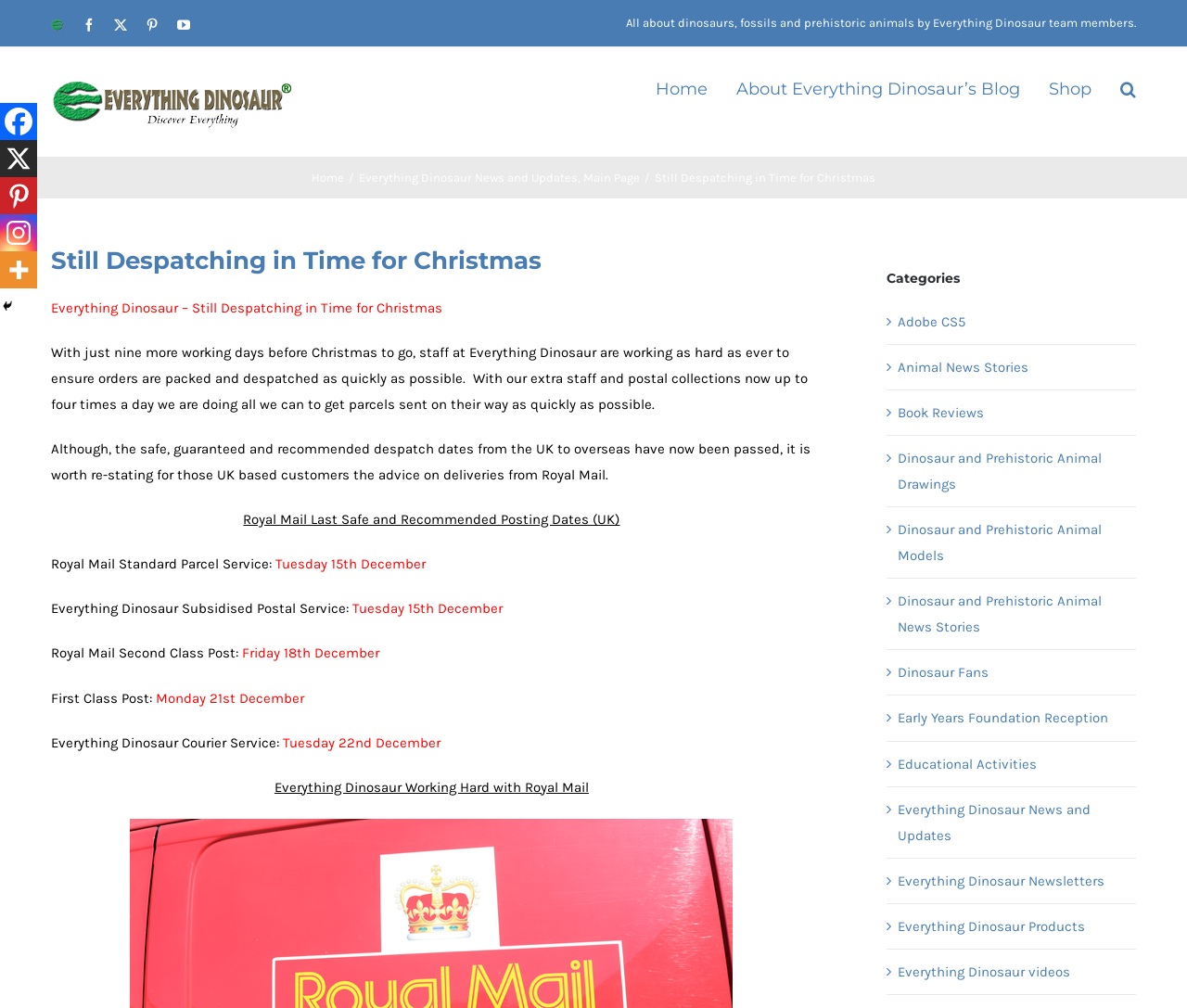Provide the bounding box coordinates of the section that needs to be clicked to accomplish the following instruction: "Search for something."

[0.944, 0.047, 0.957, 0.126]